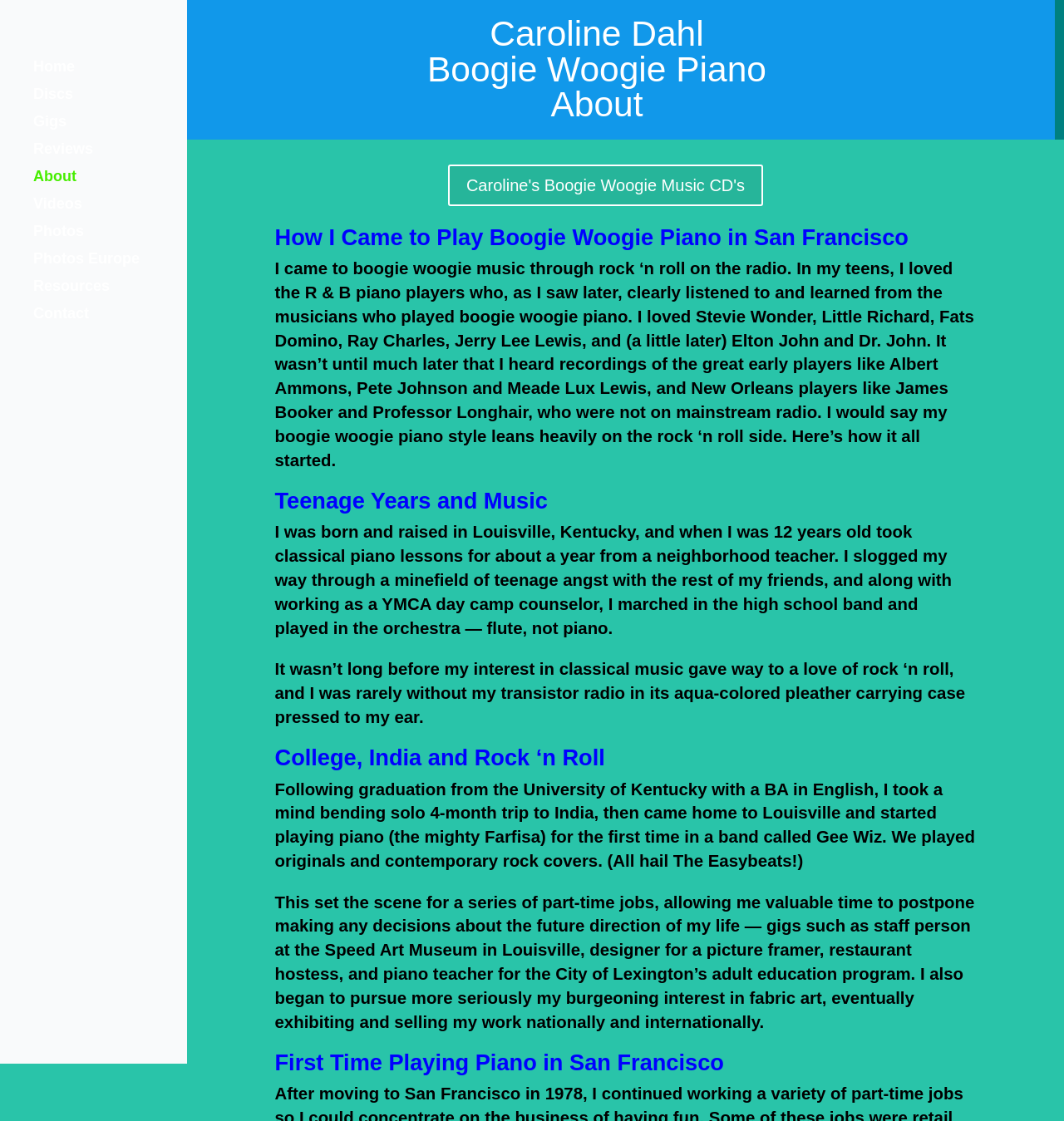What type of art did Caroline Dahl exhibit and sell nationally and internationally?
Answer the question using a single word or phrase, according to the image.

Fabric art